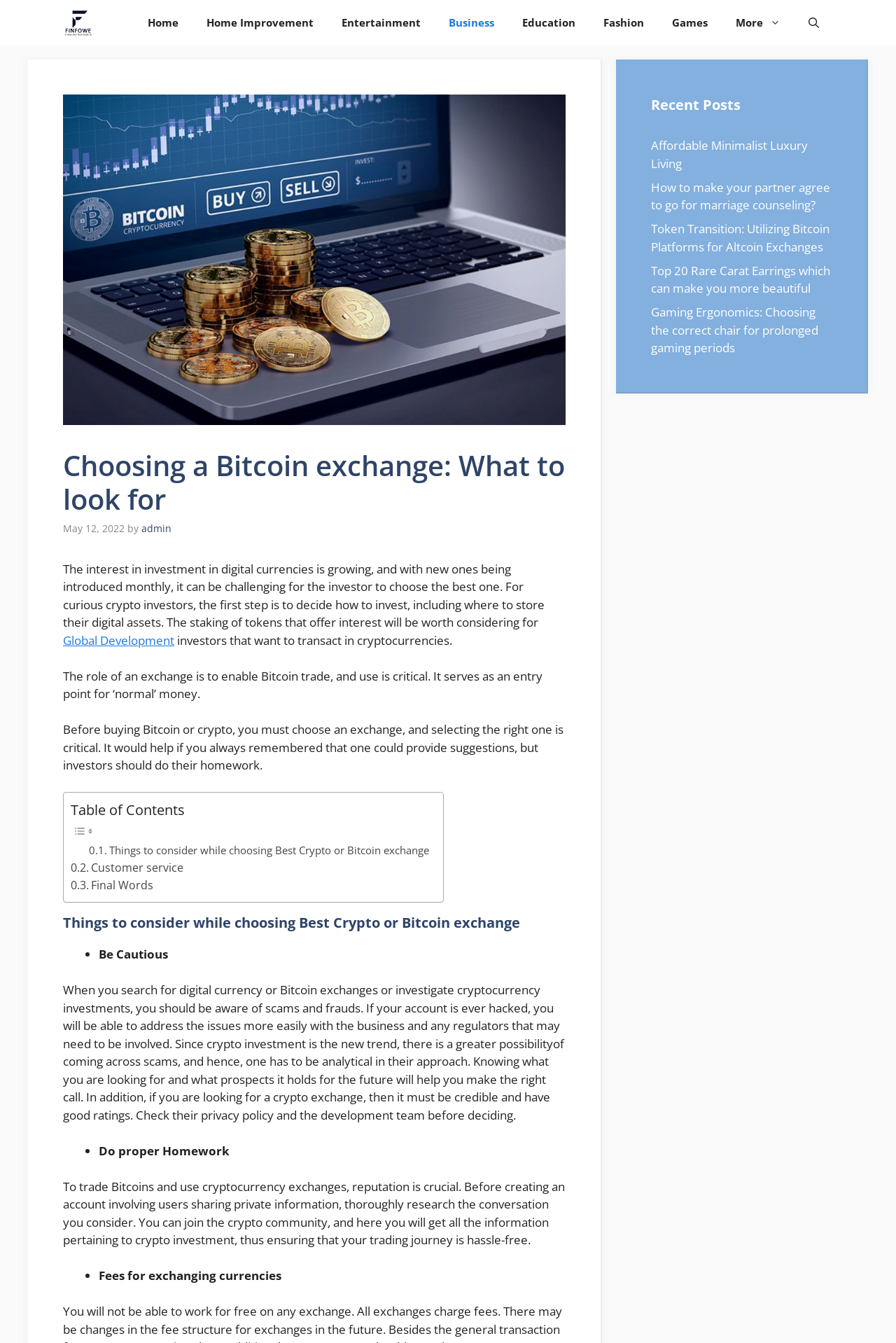Use a single word or phrase to answer the question:
What is the importance of reputation in cryptocurrency exchanges?

Crucial